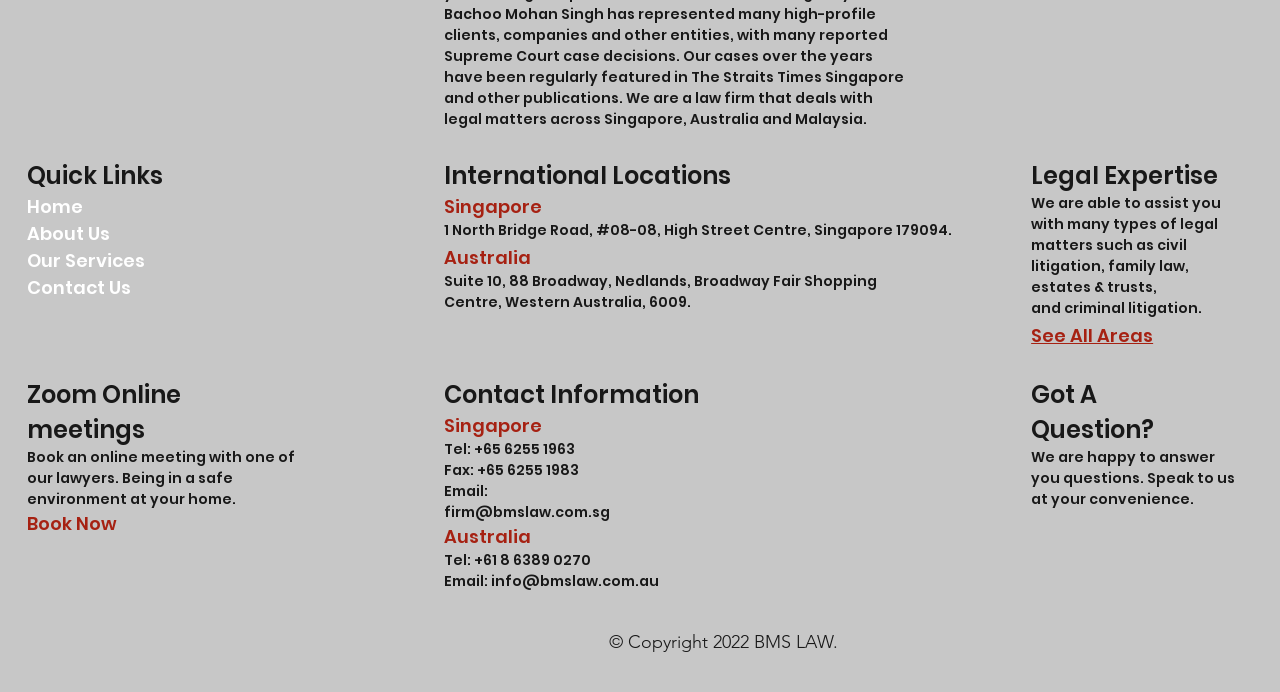What is the name of the law firm?
Using the image as a reference, give an elaborate response to the question.

The name of the law firm can be found at the bottom of the webpage, in the copyright section, which states 'Copyright 2022 BMS LAW'.